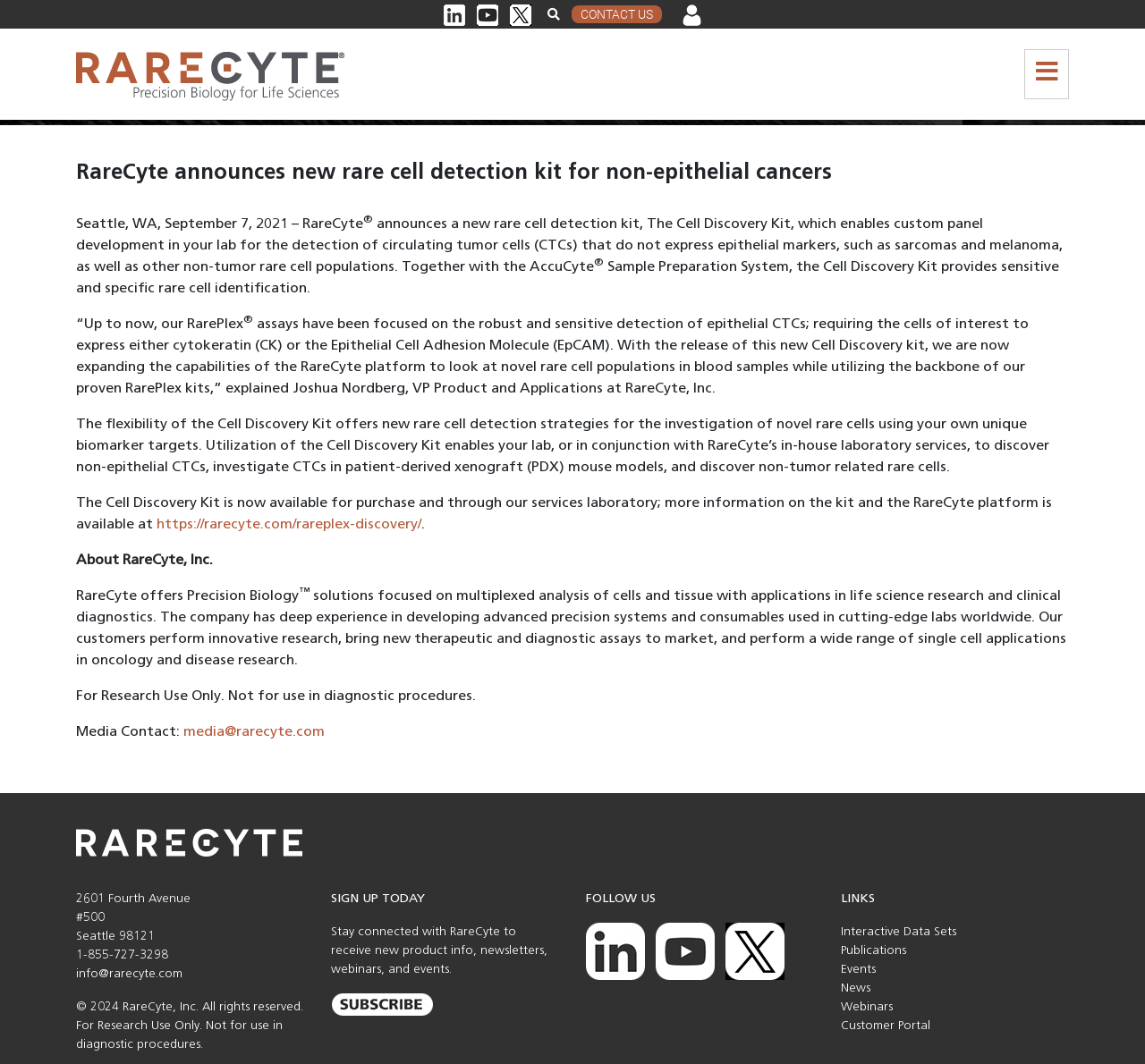Please provide a one-word or short phrase answer to the question:
What is the purpose of the Cell Discovery Kit?

Rare cell detection